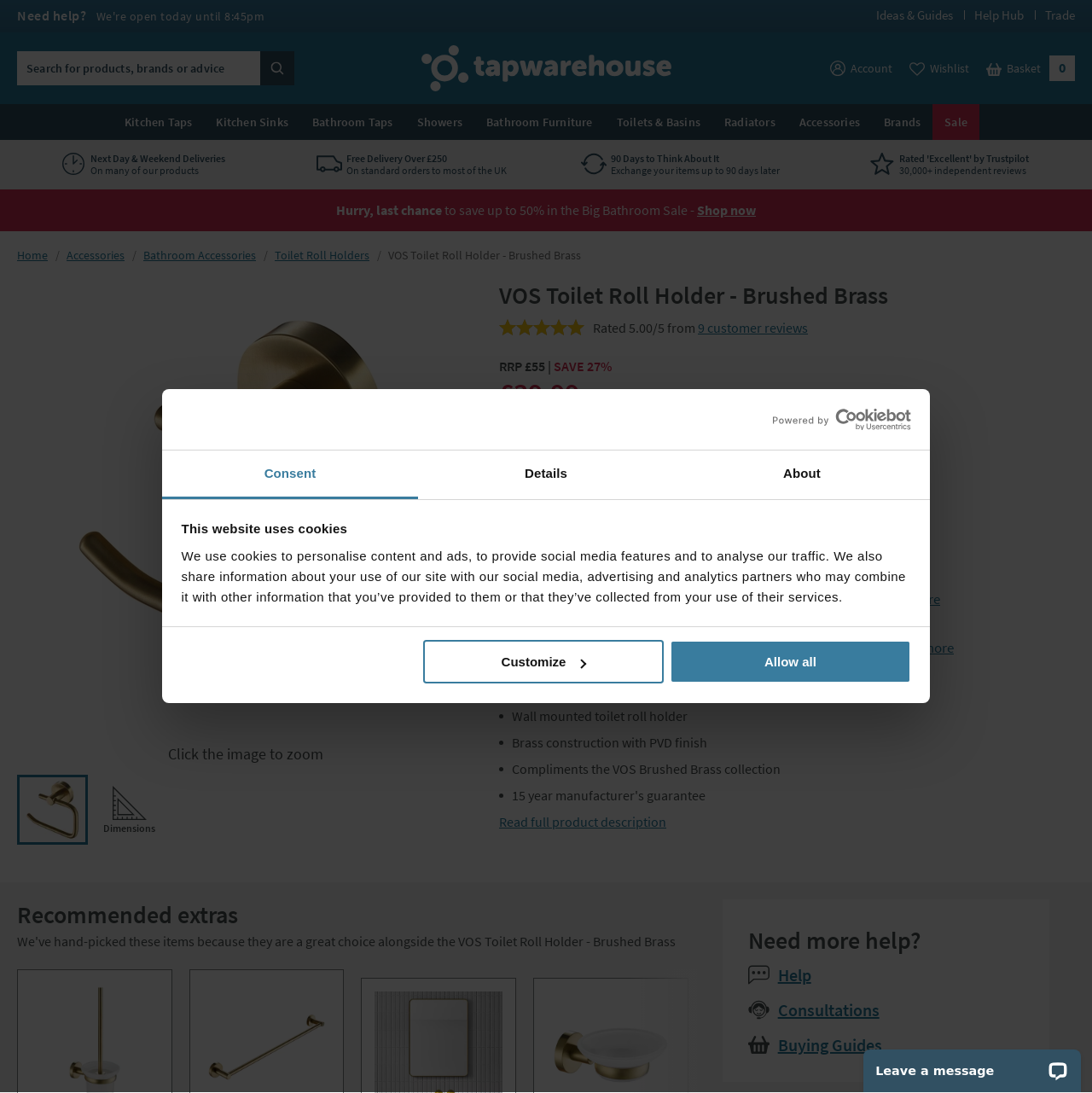What is the rating of the product based on customer reviews?
Using the details shown in the screenshot, provide a comprehensive answer to the question.

I determined the answer by looking at the element that contains the text 'Rated 5.00/5 from' and the corresponding number of customer reviews. This element is located near the product name and description, suggesting that it is related to the product's customer reviews.